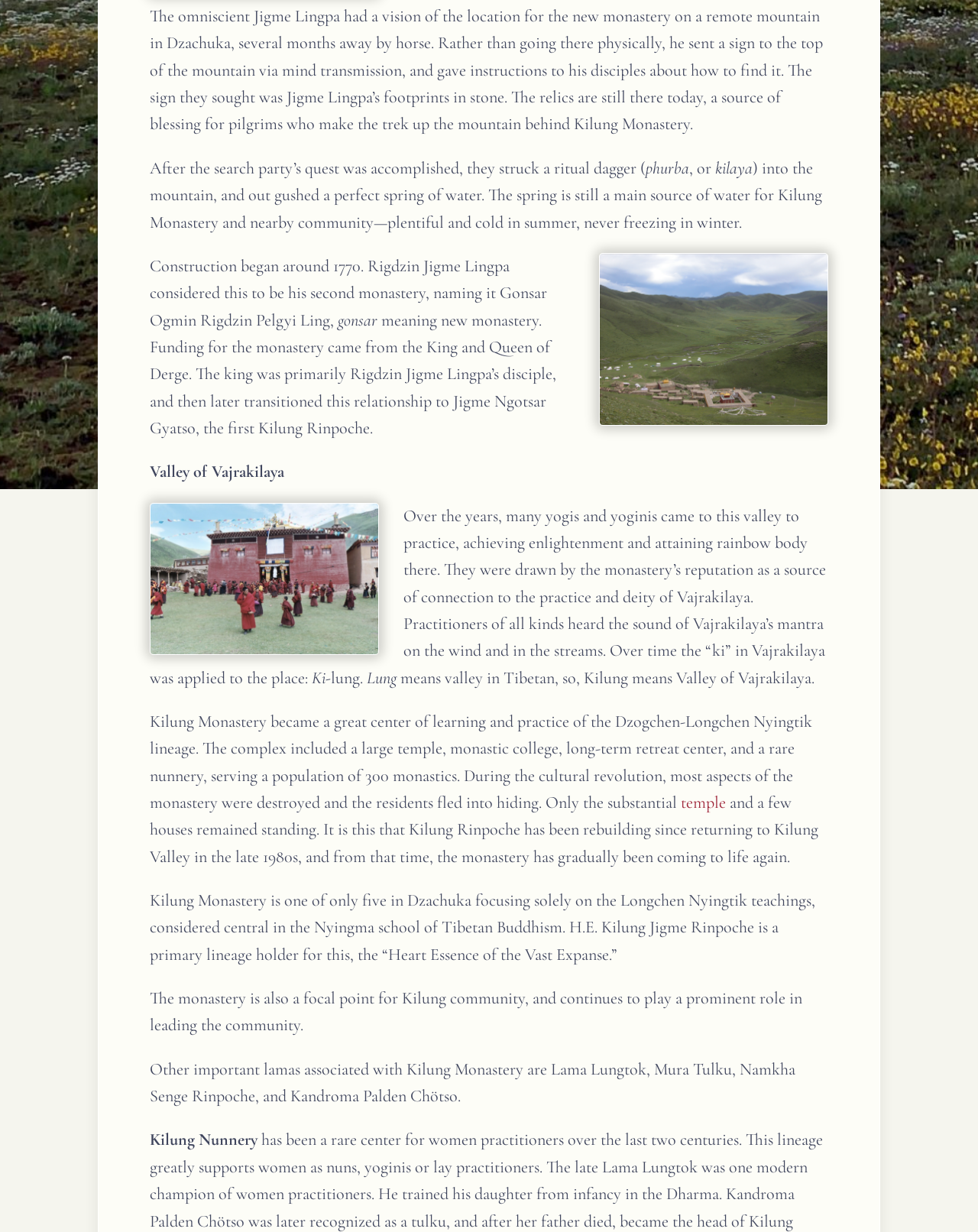Identify the bounding box for the given UI element using the description provided. Coordinates should be in the format (top-left x, top-left y, bottom-right x, bottom-right y) and must be between 0 and 1. Here is the description: temple

[0.696, 0.643, 0.742, 0.659]